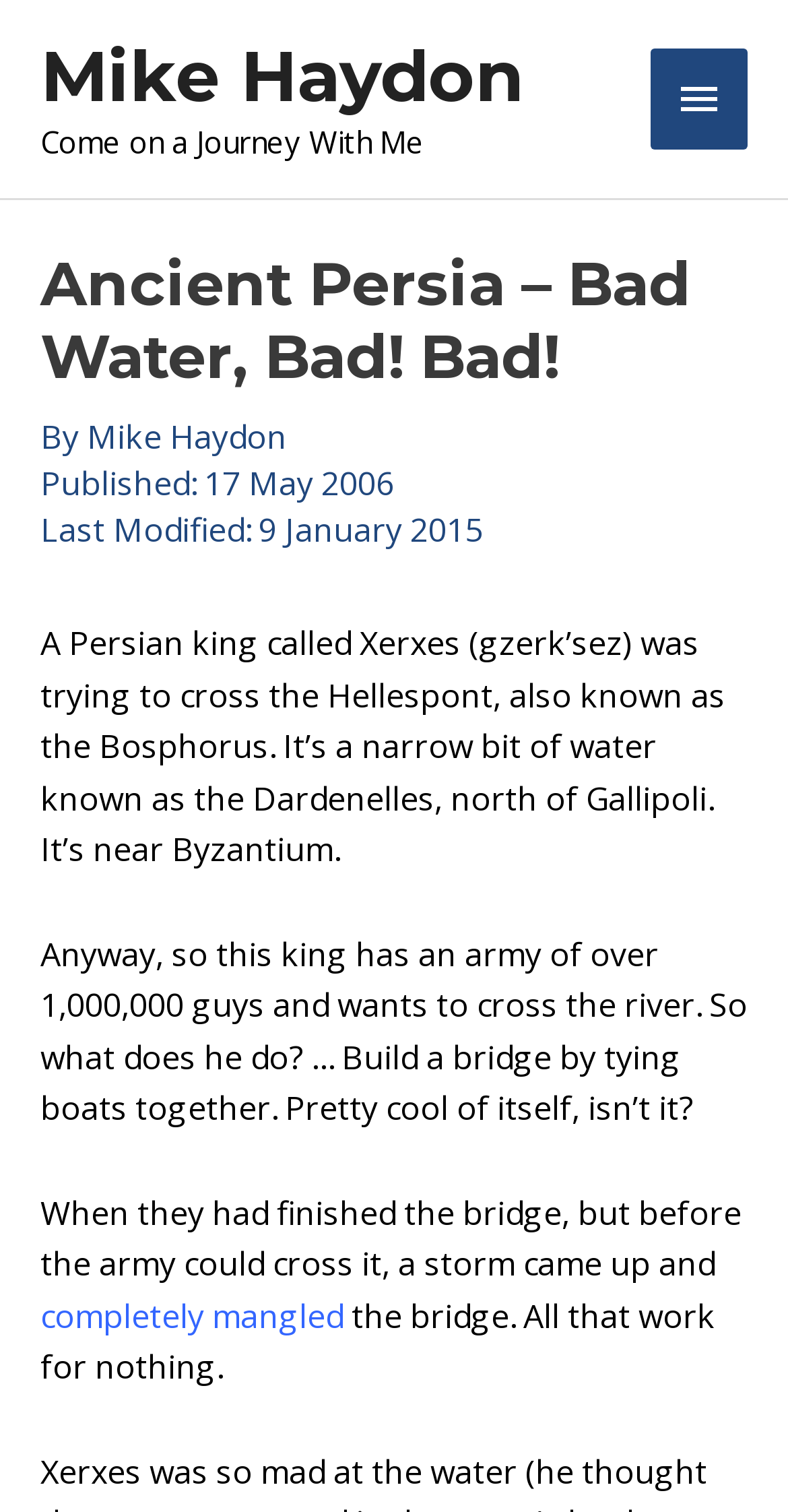When was the article last modified?
Please provide a detailed and comprehensive answer to the question.

The last modified date of the article can be found by looking at the top section of the webpage, where it says 'Last Modified: 9 January 2015'. This indicates that the article was last modified on this date.